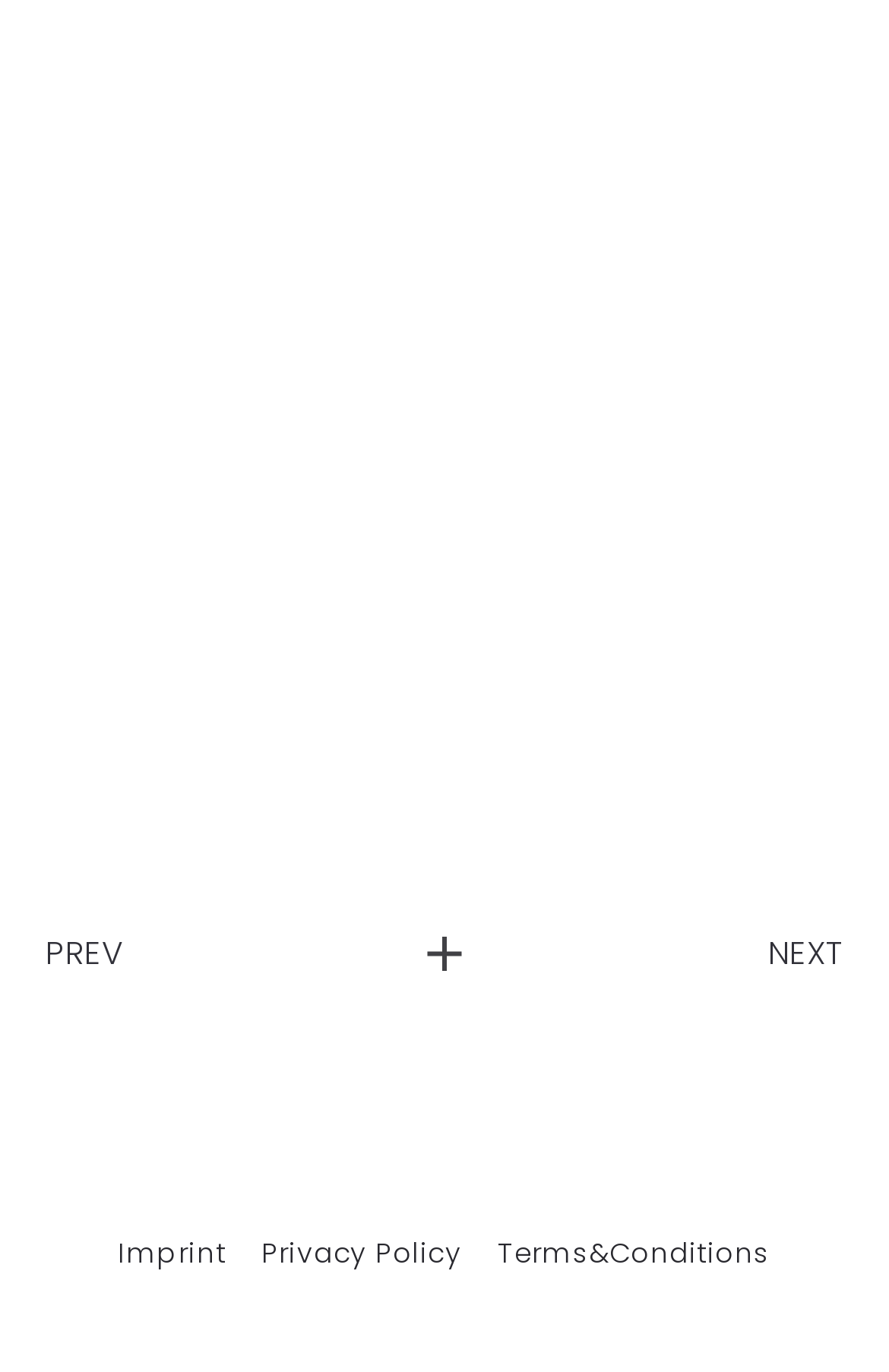How many navigation links are there?
Based on the visual details in the image, please answer the question thoroughly.

There are three navigation links: 'PREV', '' (empty link), and 'NEXT', which are likely used for pagination or navigation within a sequence of content.